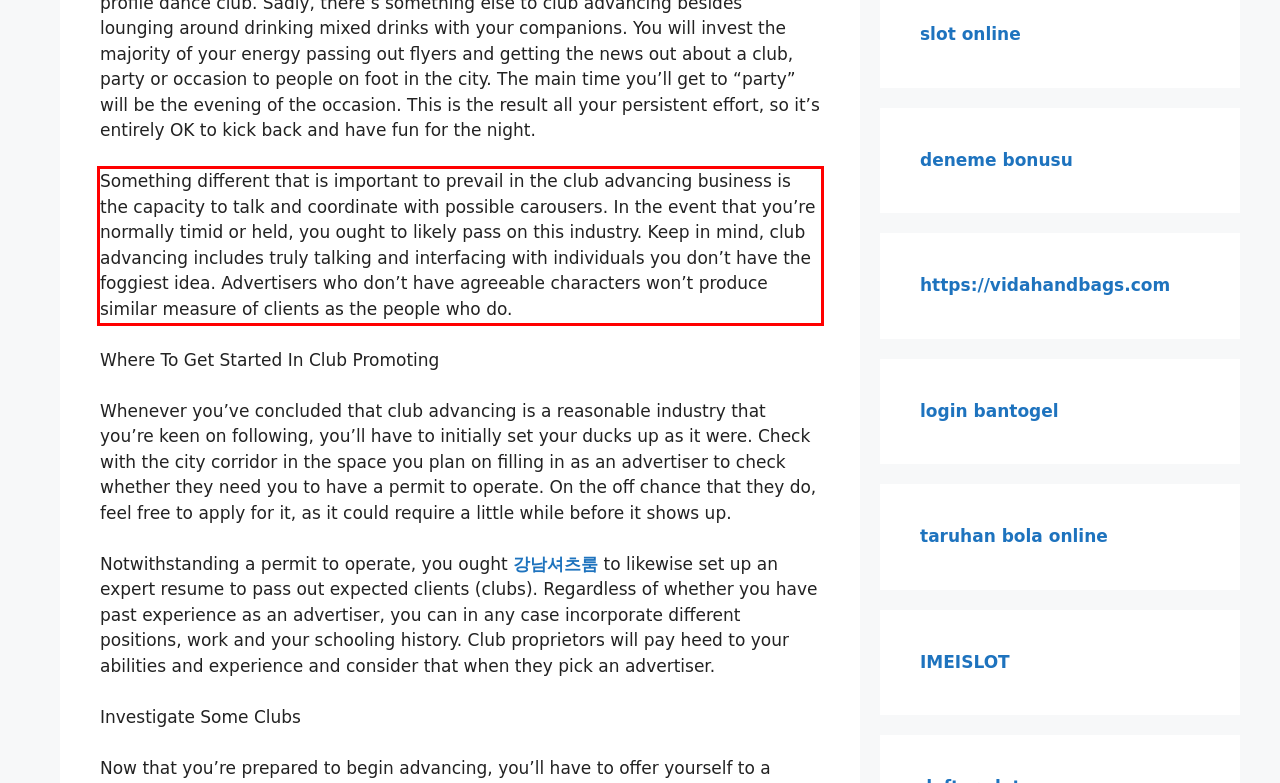Identify the text inside the red bounding box on the provided webpage screenshot by performing OCR.

Something different that is important to prevail in the club advancing business is the capacity to talk and coordinate with possible carousers. In the event that you’re normally timid or held, you ought to likely pass on this industry. Keep in mind, club advancing includes truly talking and interfacing with individuals you don’t have the foggiest idea. Advertisers who don’t have agreeable characters won’t produce similar measure of clients as the people who do.